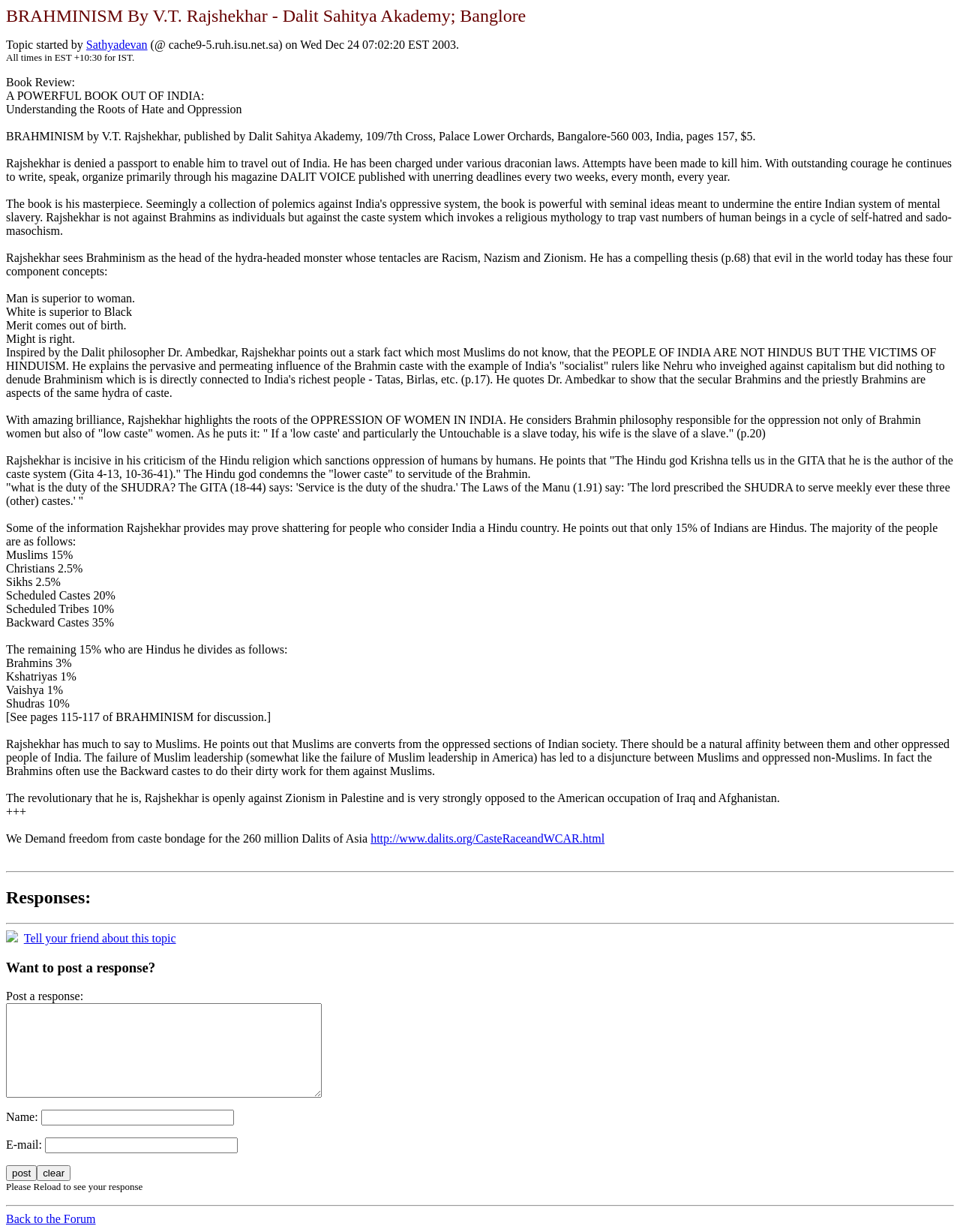Determine the bounding box coordinates for the UI element described. Format the coordinates as (top-left x, top-left y, bottom-right x, bottom-right y) and ensure all values are between 0 and 1. Element description: http://www.dalits.org/CasteRaceandWCAR.html

[0.386, 0.675, 0.63, 0.686]